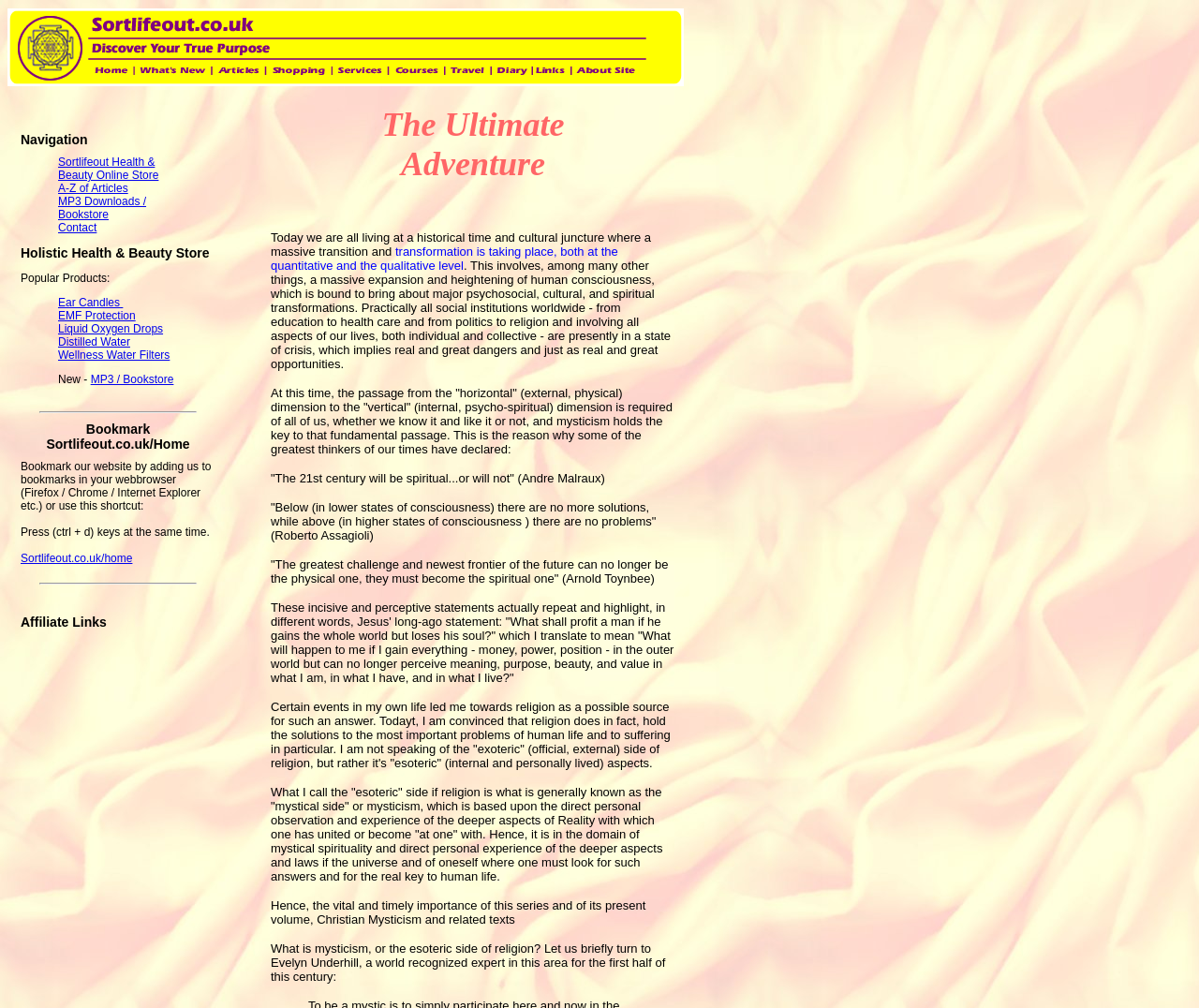Given the element description "MP3 / Bookstore", identify the bounding box of the corresponding UI element.

[0.076, 0.37, 0.145, 0.383]